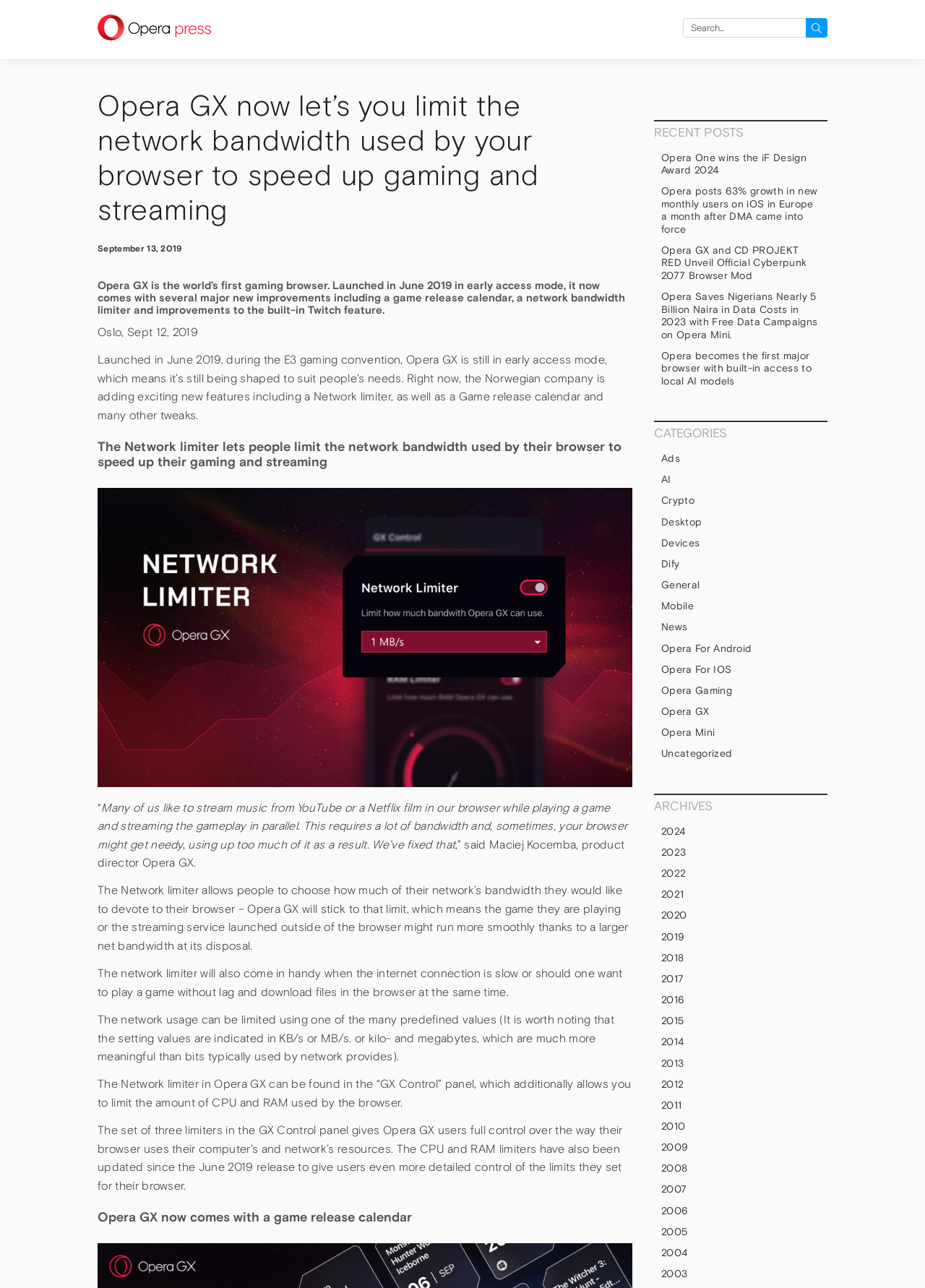Identify the bounding box coordinates of the region that needs to be clicked to carry out this instruction: "visit shop". Provide these coordinates as four float numbers ranging from 0 to 1, i.e., [left, top, right, bottom].

None